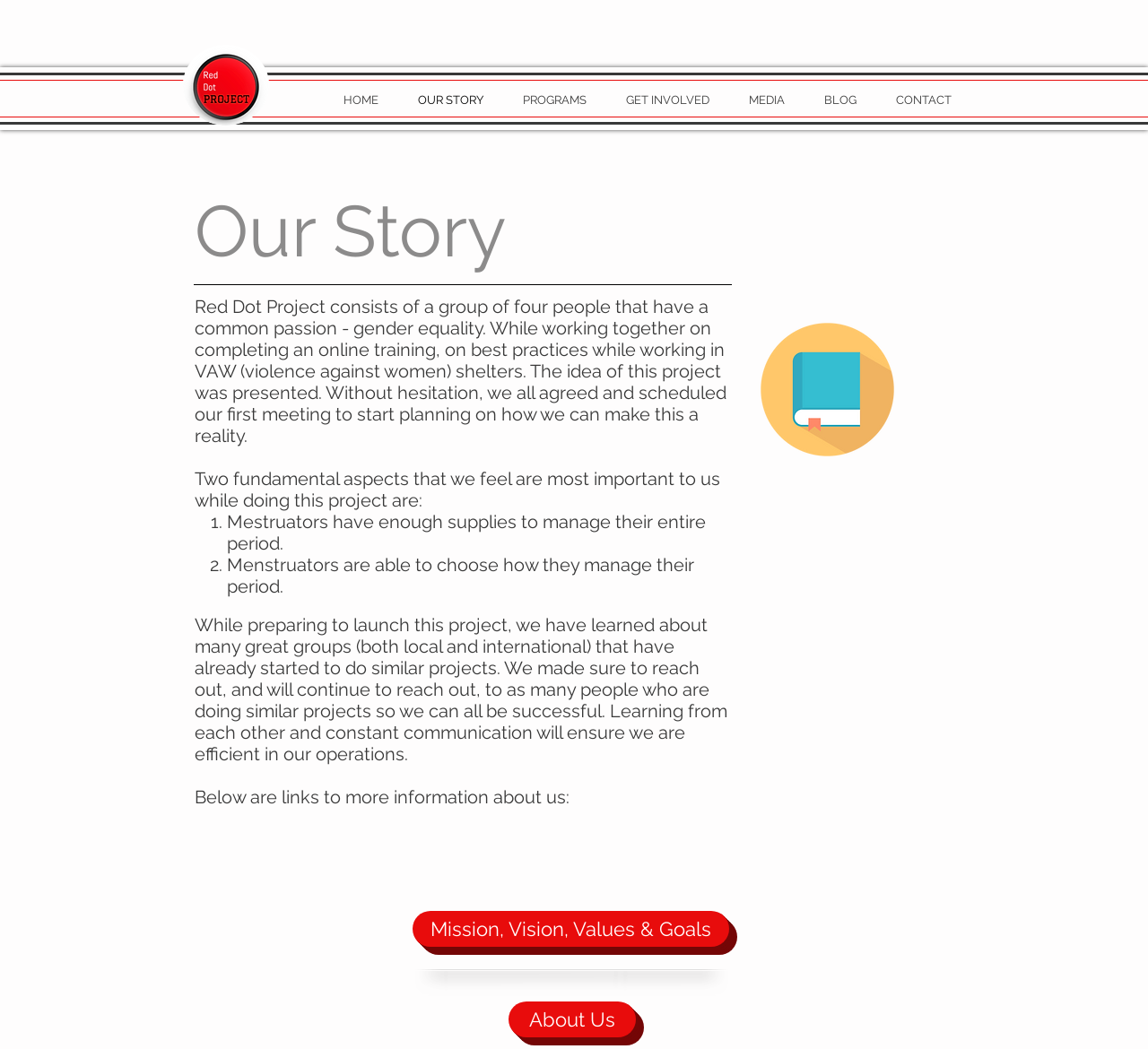How many people are part of the Red Dot Project?
Provide a detailed answer to the question using information from the image.

According to the StaticText element with the text 'Red Dot Project consists of a group of four people that have a common passion - gender equality.', I can infer that there are four people part of the Red Dot Project.